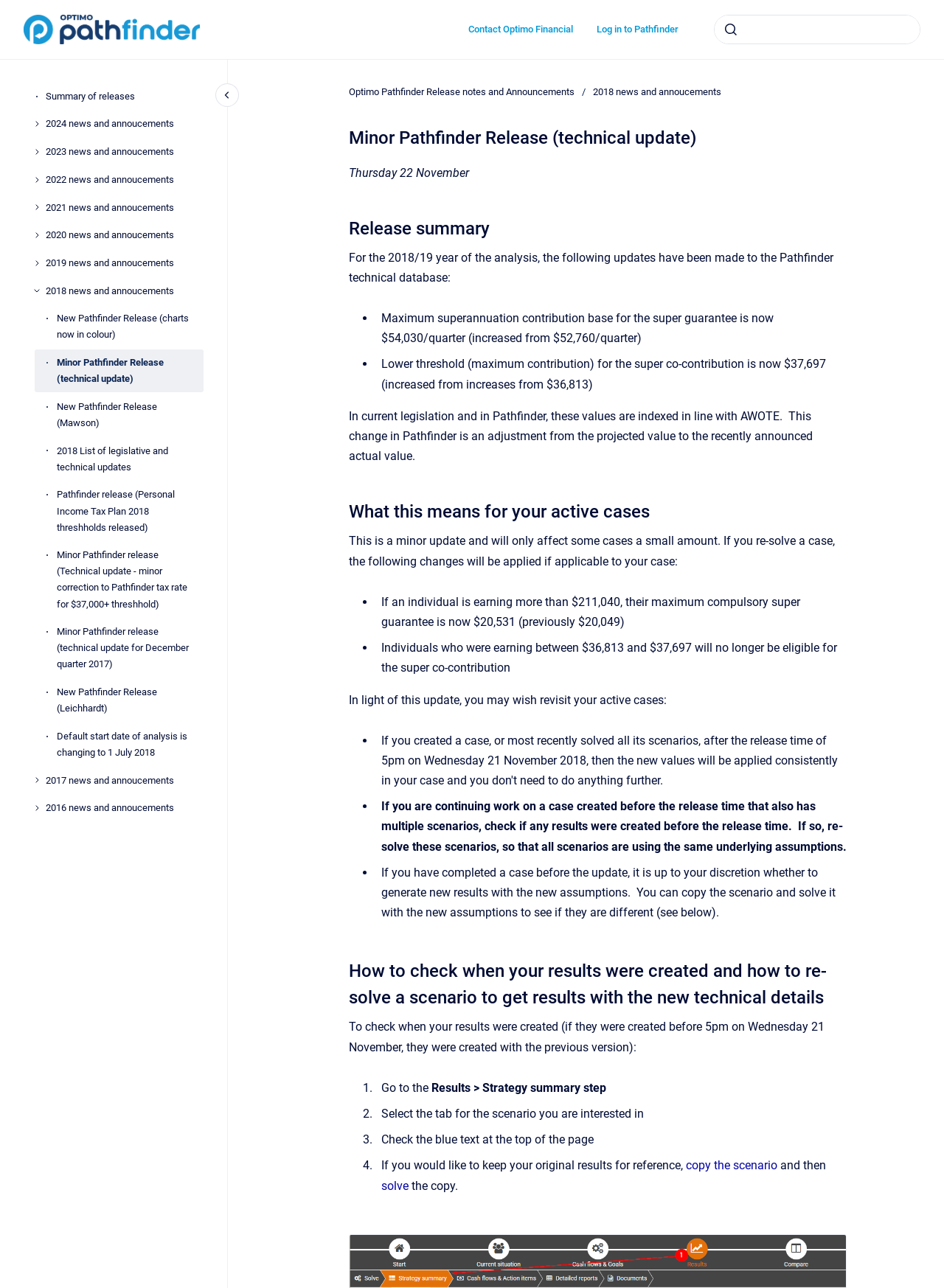What is the purpose of the 'Copy to clipboard' feature?
Based on the image, provide your answer in one word or phrase.

To copy release summary or other information